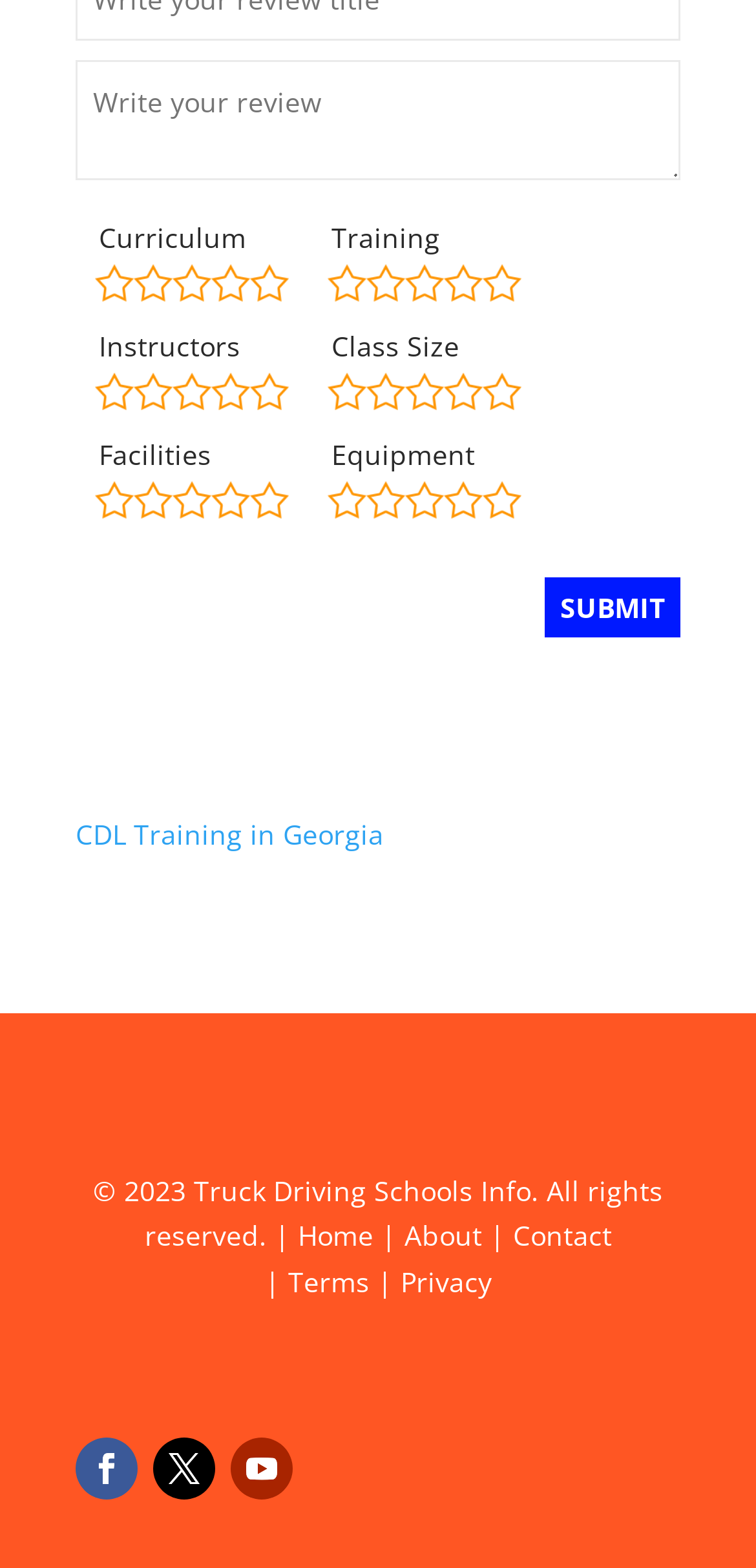Determine the bounding box coordinates of the clickable element to achieve the following action: 'Go to CDL Training in Georgia page'. Provide the coordinates as four float values between 0 and 1, formatted as [left, top, right, bottom].

[0.1, 0.52, 0.508, 0.543]